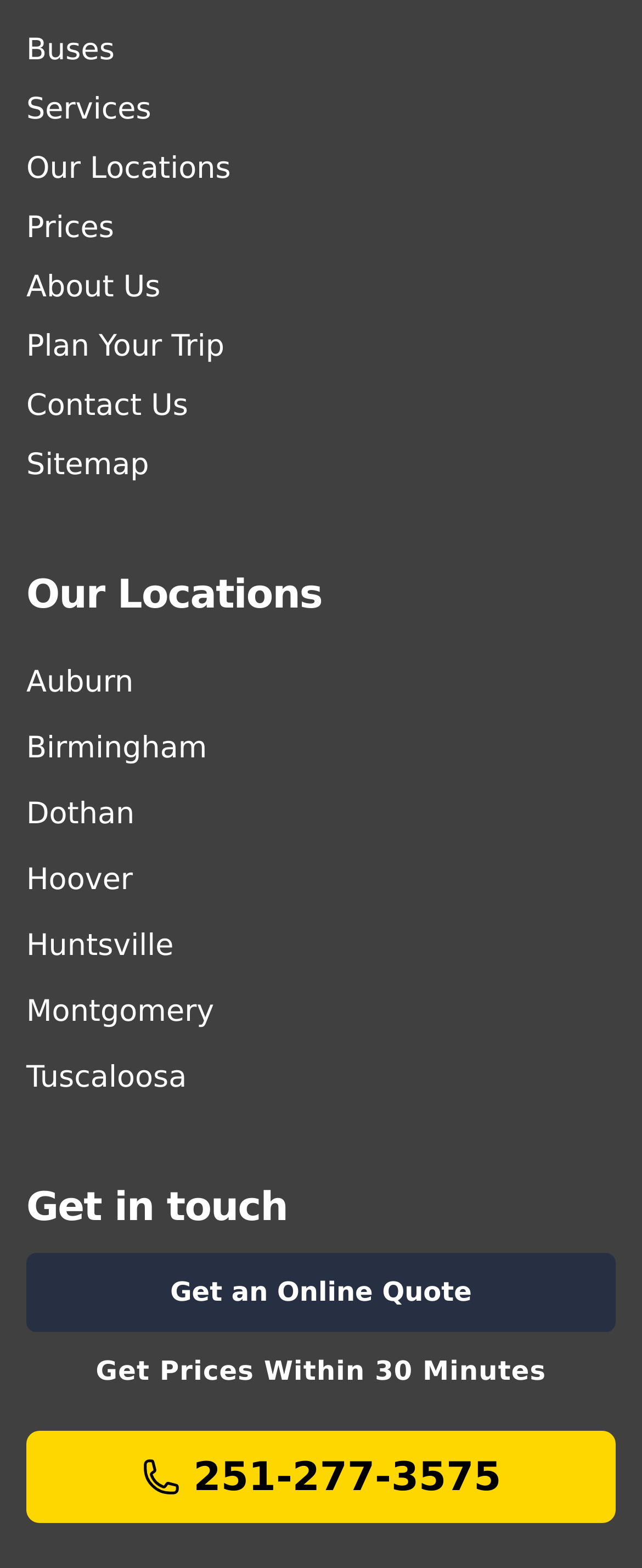Determine the bounding box coordinates for the HTML element mentioned in the following description: "Services". The coordinates should be a list of four floats ranging from 0 to 1, represented as [left, top, right, bottom].

[0.041, 0.059, 0.236, 0.081]